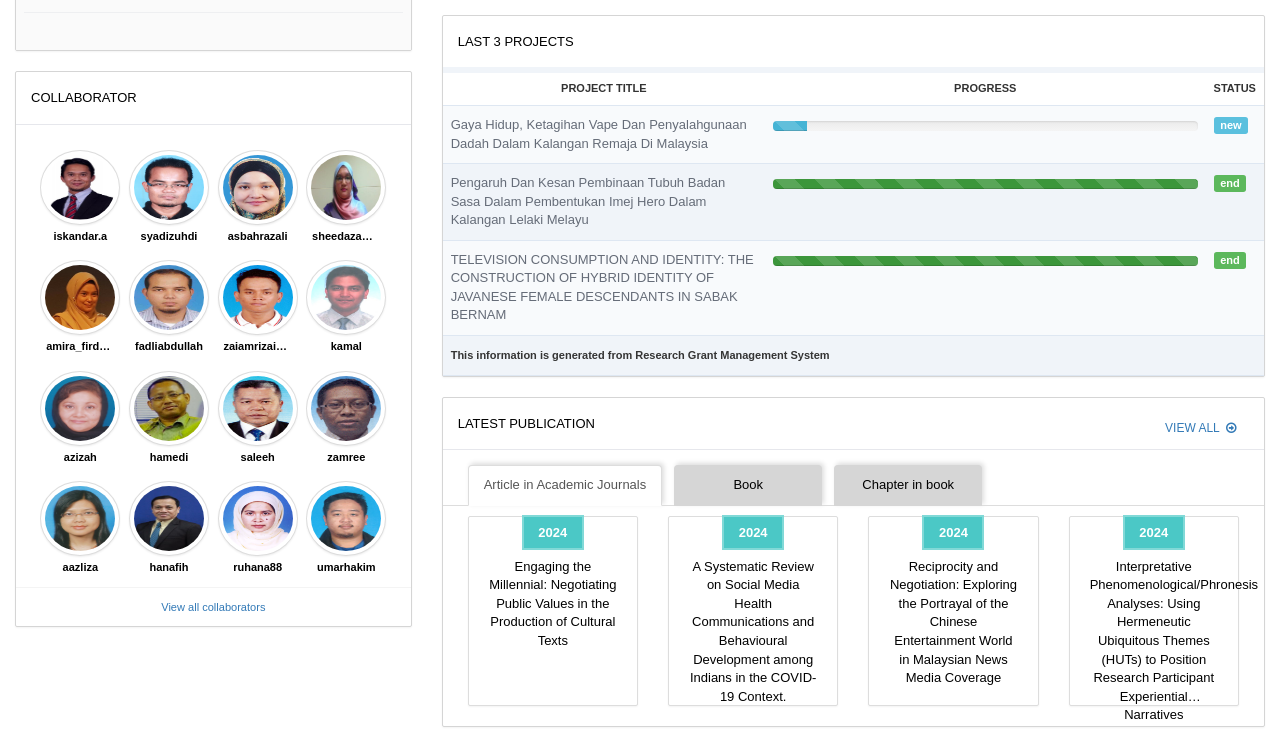Find and provide the bounding box coordinates for the UI element described with: "Article in Academic Journals".

[0.365, 0.623, 0.517, 0.677]